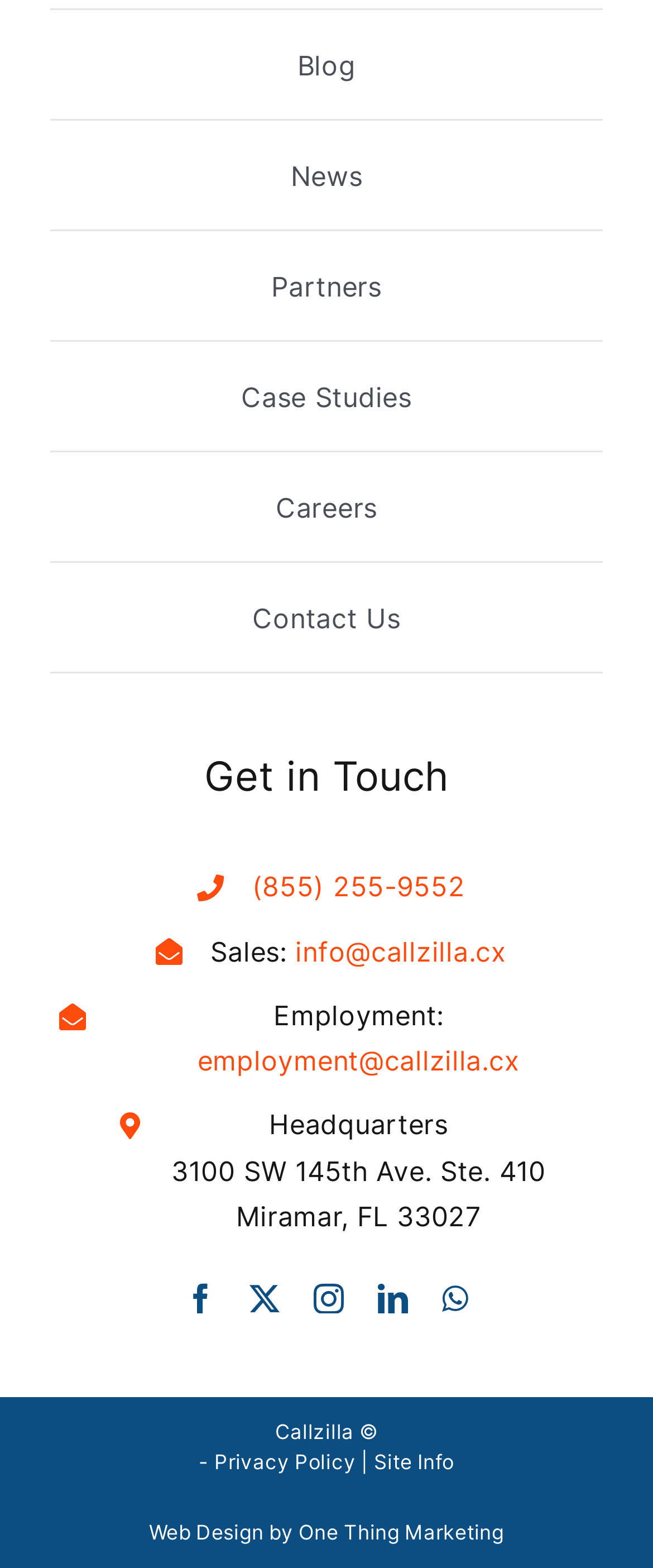Using the element description: "Site Info", determine the bounding box coordinates. The coordinates should be in the format [left, top, right, bottom], with values between 0 and 1.

[0.572, 0.924, 0.696, 0.94]